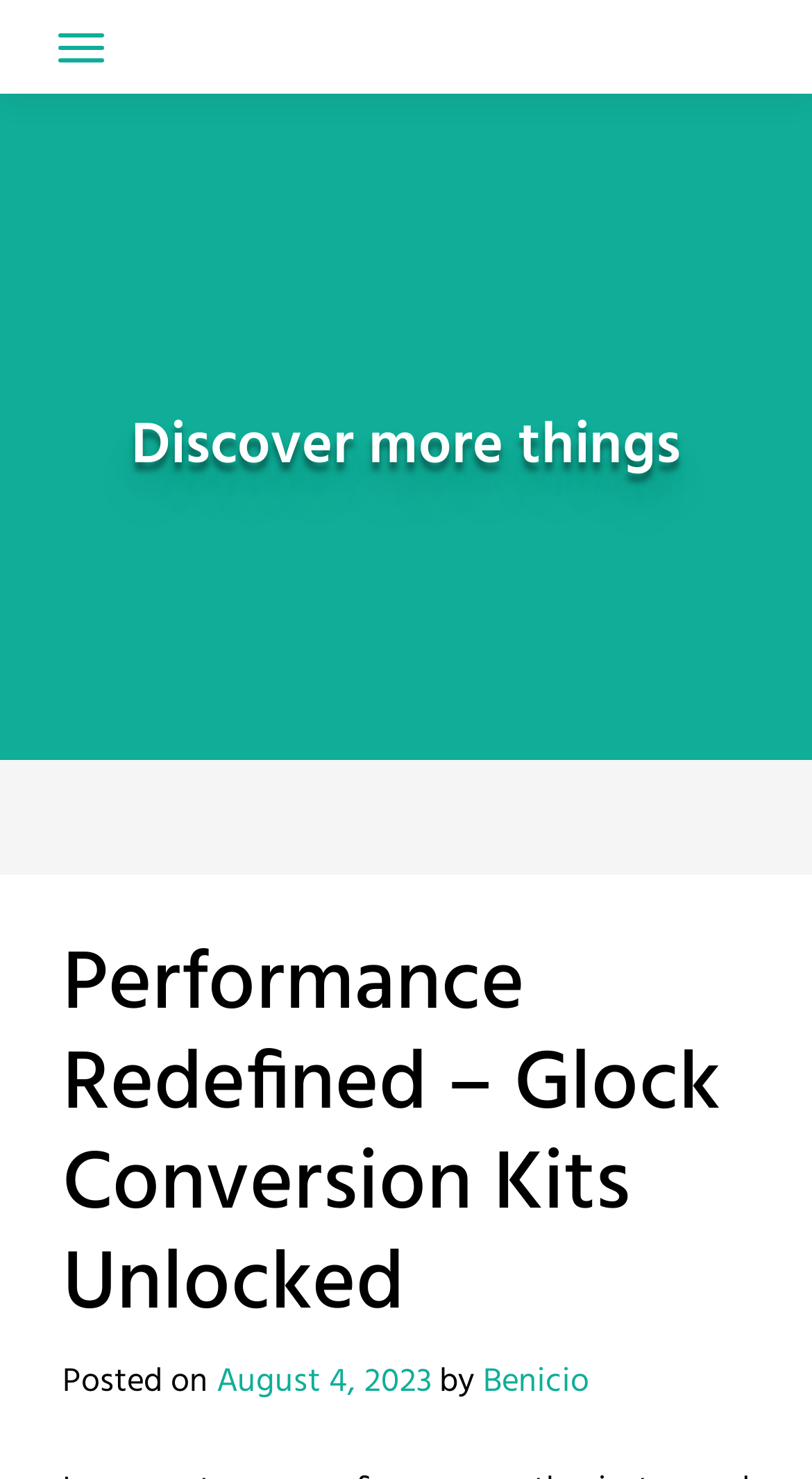Who is the author of the post?
Can you offer a detailed and complete answer to this question?

In the post metadata section, I found a link with the text 'Benicio', which is likely to be the author of the post. This inference is made based on the typical structure of post metadata, where the author's name is often mentioned alongside the date and other information.